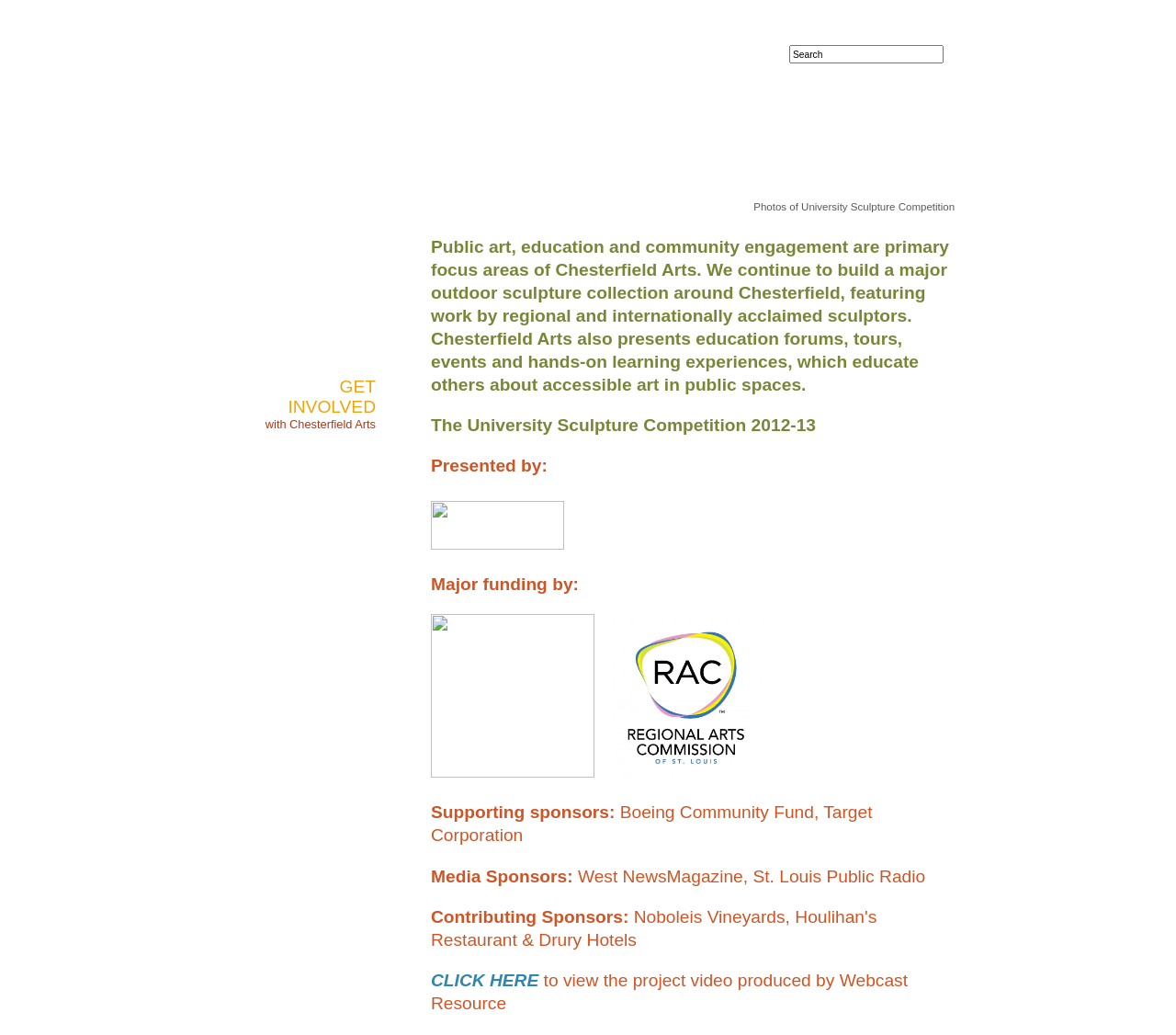What can be viewed by clicking on the 'CLICK HERE' link?
Provide a detailed answer to the question using information from the image.

The webpage states 'CLICK HERE to view the project video produced by Webcast Resource' which suggests that clicking on the link will allow users to view the project video.